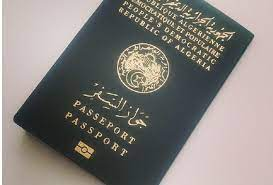Depict the image with a detailed narrative.

The image features an Algerian passport, prominently displaying its dark green cover adorned with gold inscriptions. The text includes the Arabic words for "People's Democratic Republic of Algeria," indicating its official status. Below the emblem, the word "PASSAPORT" is also inscribed in both Arabic and French, highlighting the bilingual nature of the document. The passport symbolizes the importance of travel for Algerian citizens, especially in the context of applying for a visa to visit Vietnam. This visual representation serves as a reminder of the necessary documentation required for international travel, particularly for those seeking to explore opportunities abroad.